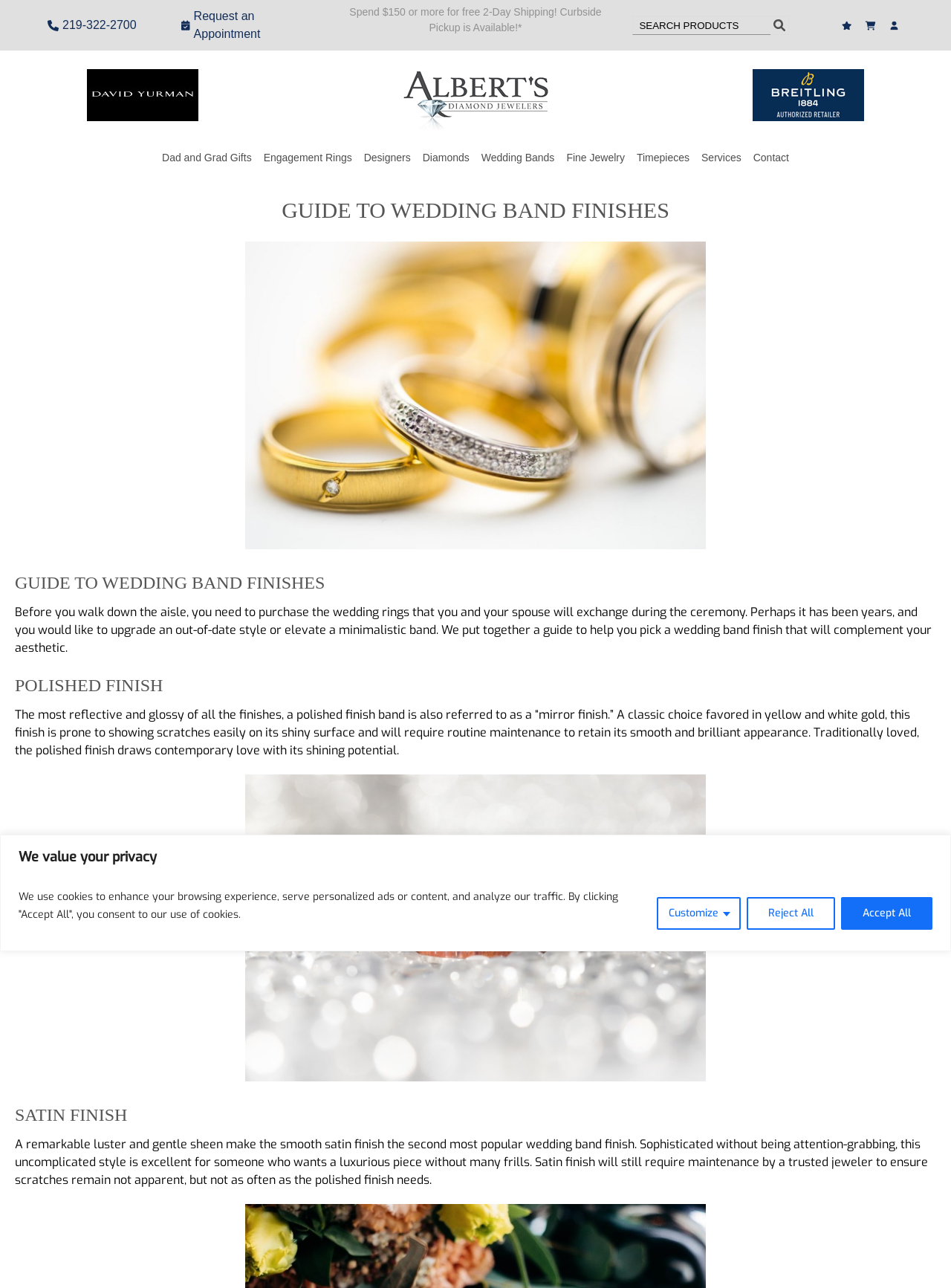Identify the bounding box for the described UI element: "title="Albert's Diamond Jewelers"".

[0.422, 0.045, 0.578, 0.107]